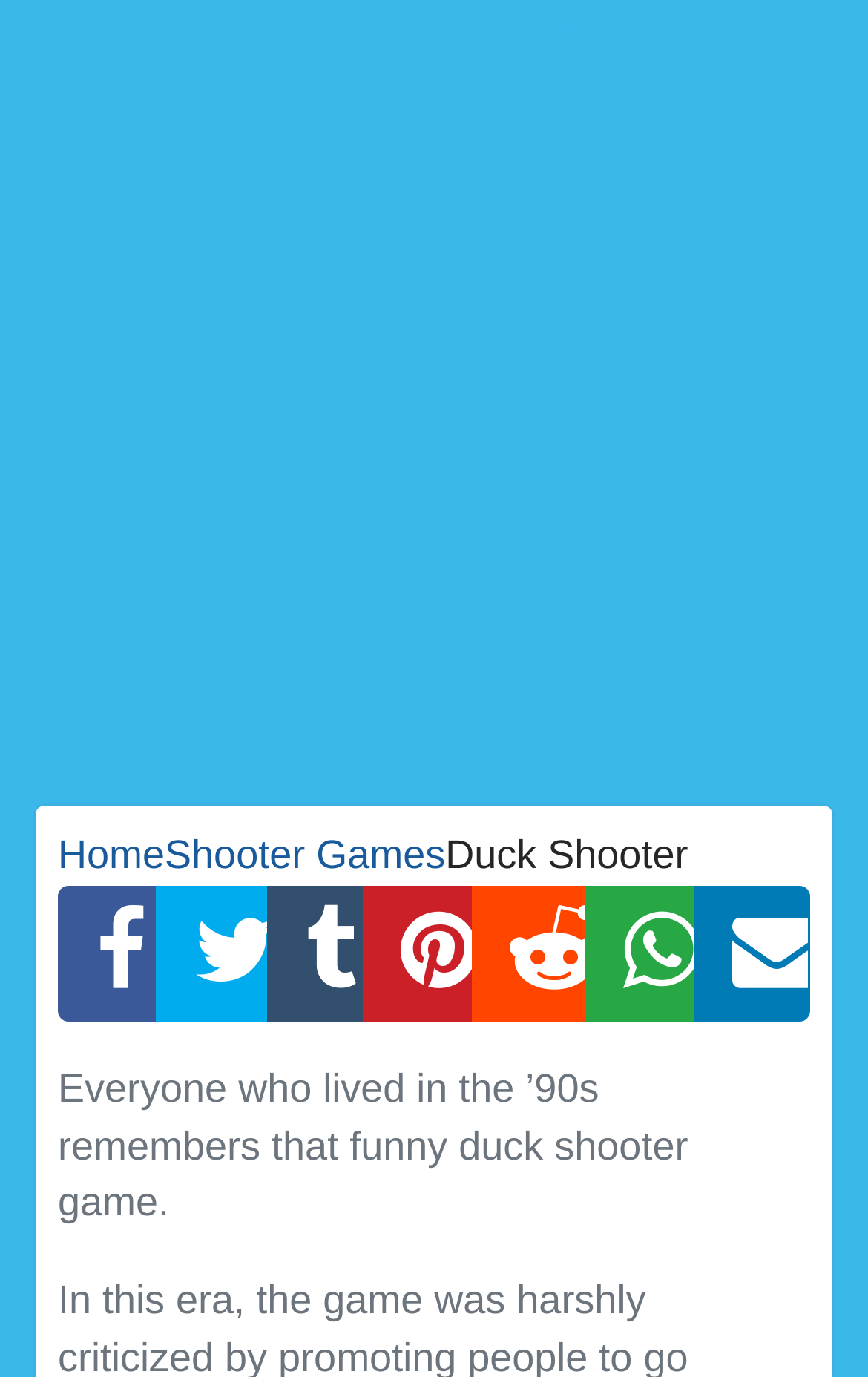Determine the bounding box coordinates for the clickable element to execute this instruction: "Share on Facebook". Provide the coordinates as four float numbers between 0 and 1, i.e., [left, top, right, bottom].

[0.067, 0.643, 0.181, 0.742]